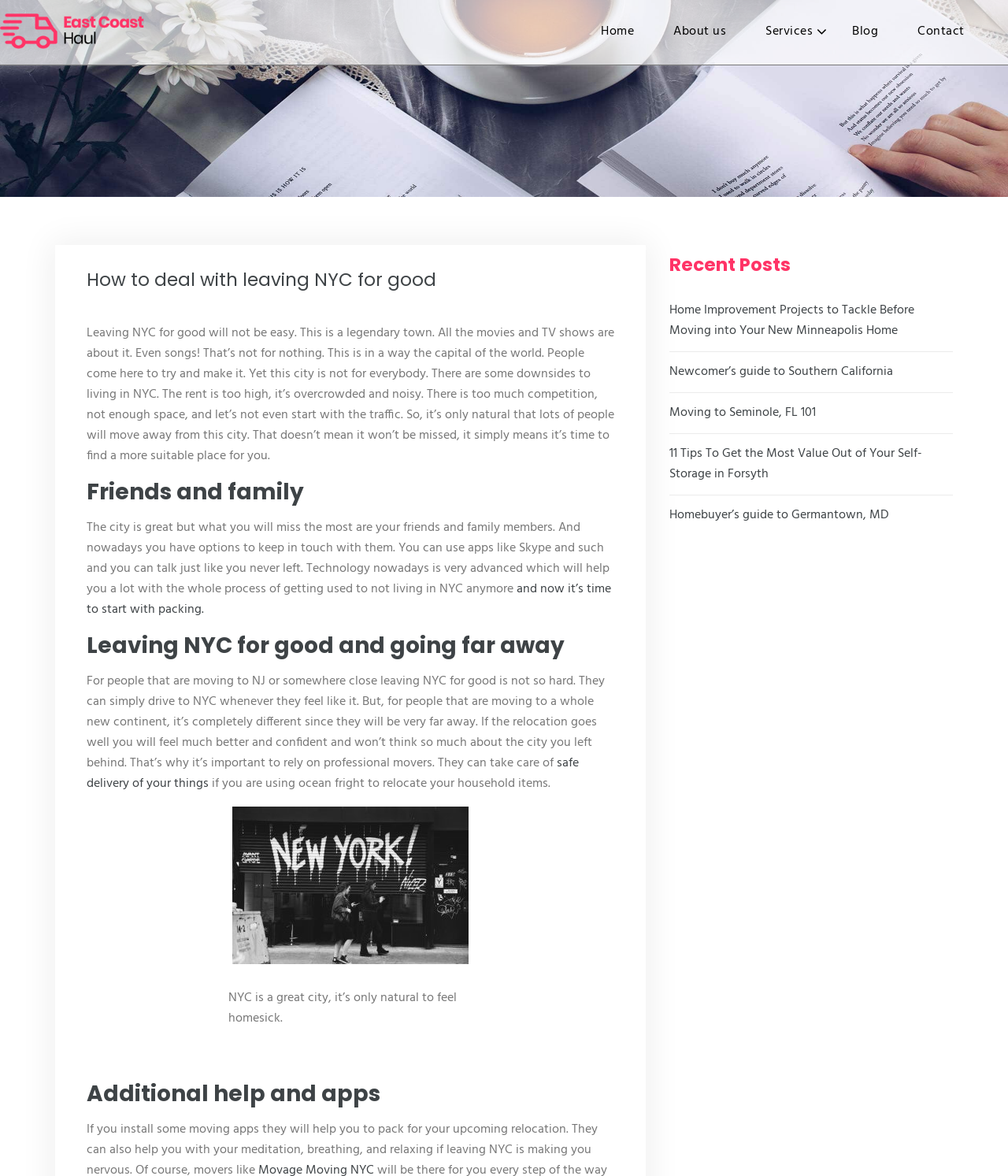Please identify the bounding box coordinates of the area I need to click to accomplish the following instruction: "Click on the 'Home' link".

[0.577, 0.0, 0.649, 0.054]